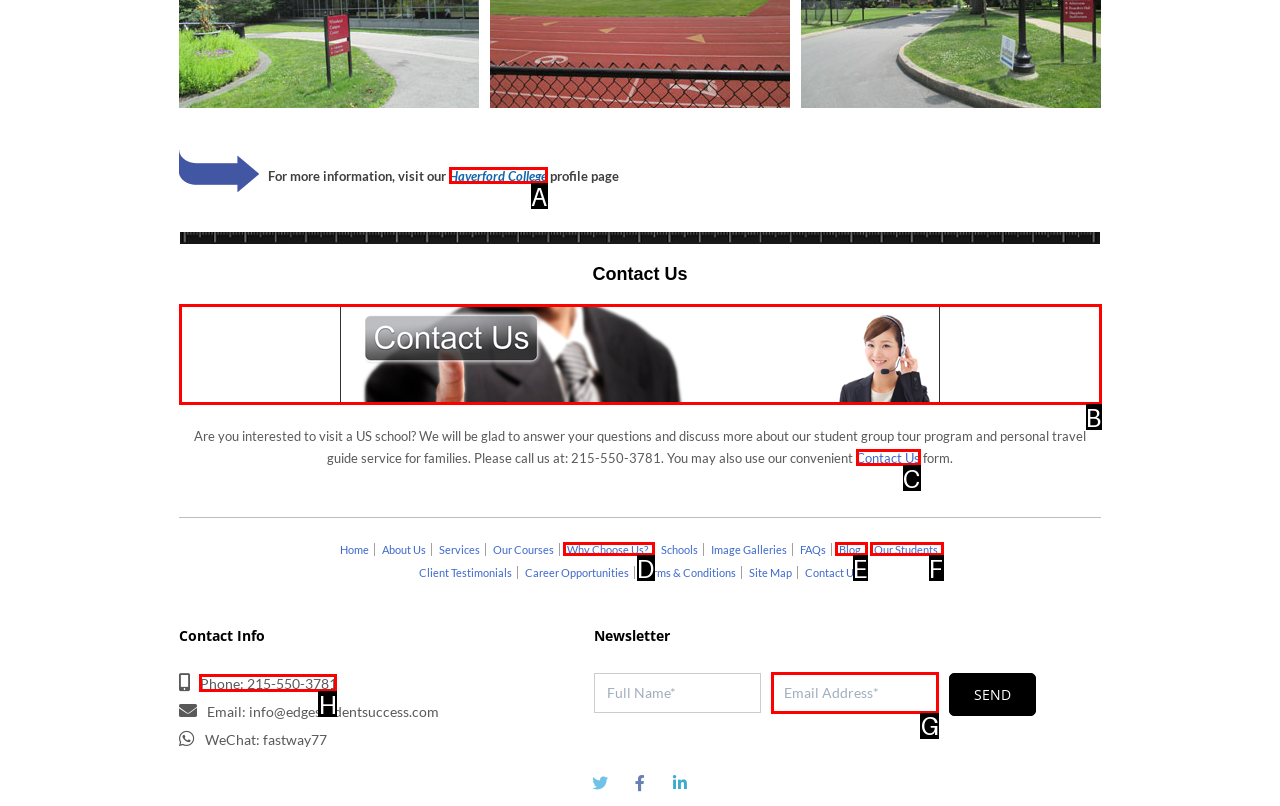Identify which HTML element should be clicked to fulfill this instruction: Call the phone number Reply with the correct option's letter.

H